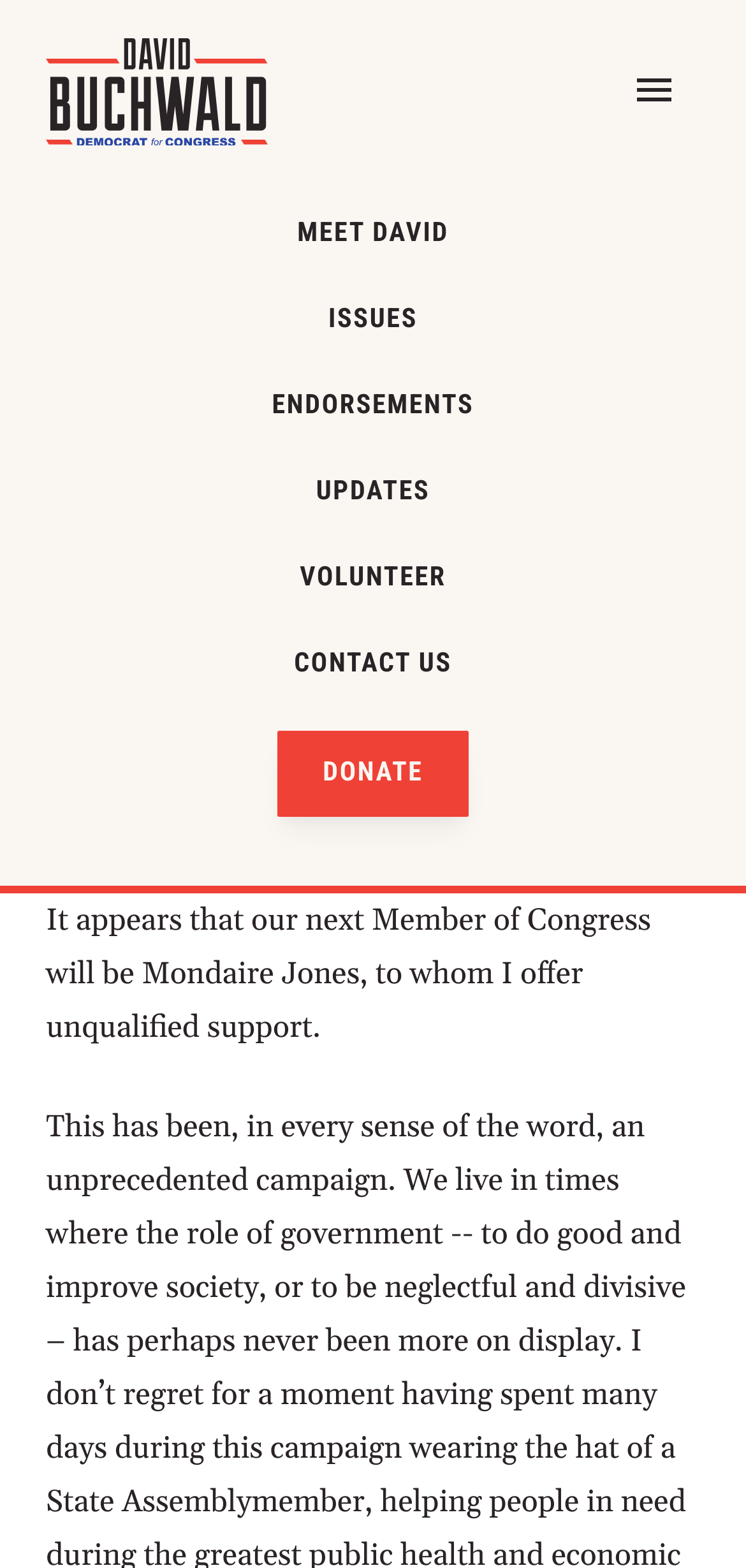Is there an image on the webpage? Based on the image, give a response in one word or a short phrase.

Yes